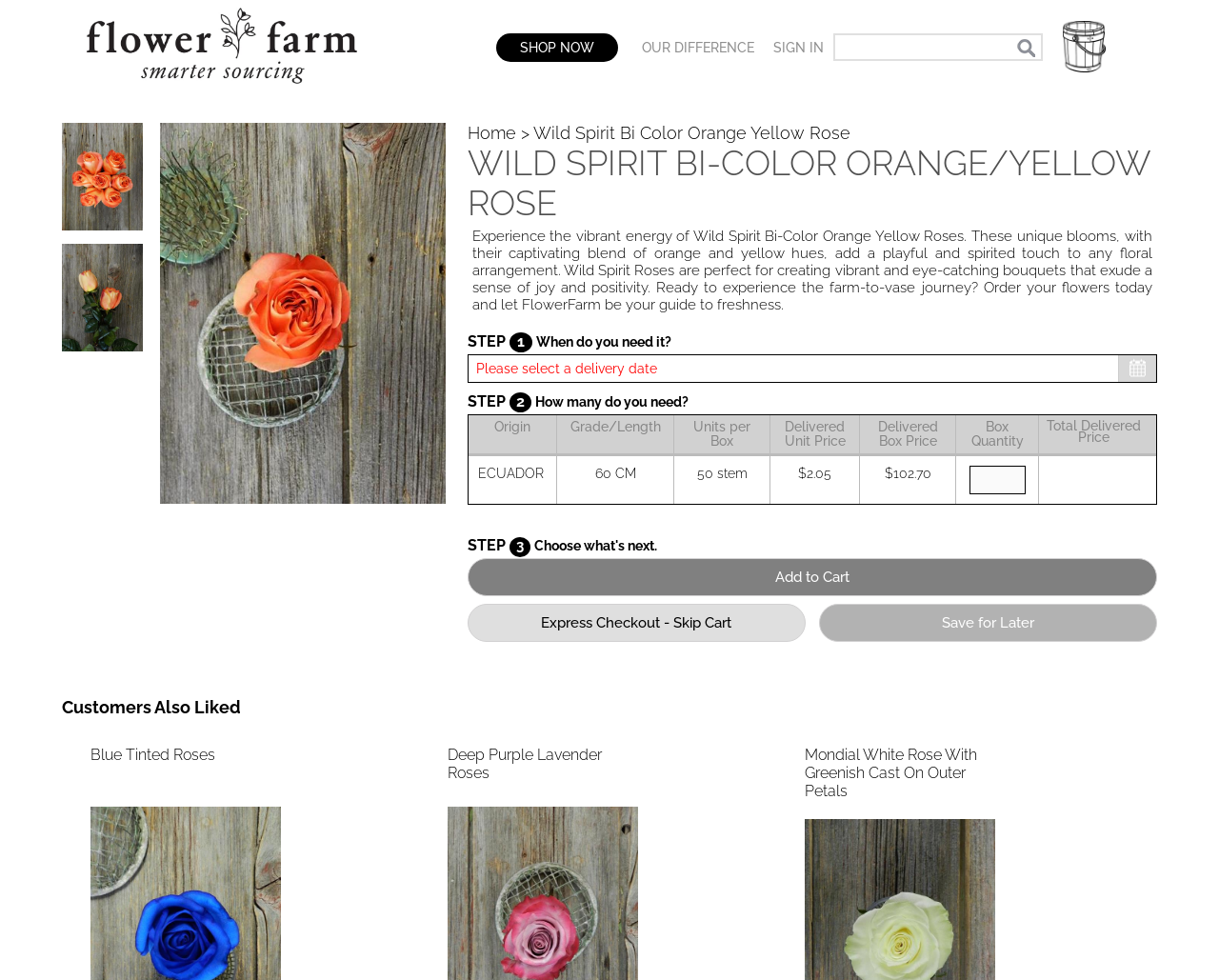What is the purpose of the 'Add to Cart' button?
Answer the question with a thorough and detailed explanation.

I found the answer by looking at the button element on the webpage, which is labeled 'Add to Cart'. This suggests that the purpose of the button is to add the rose to the cart, likely for further processing or checkout.